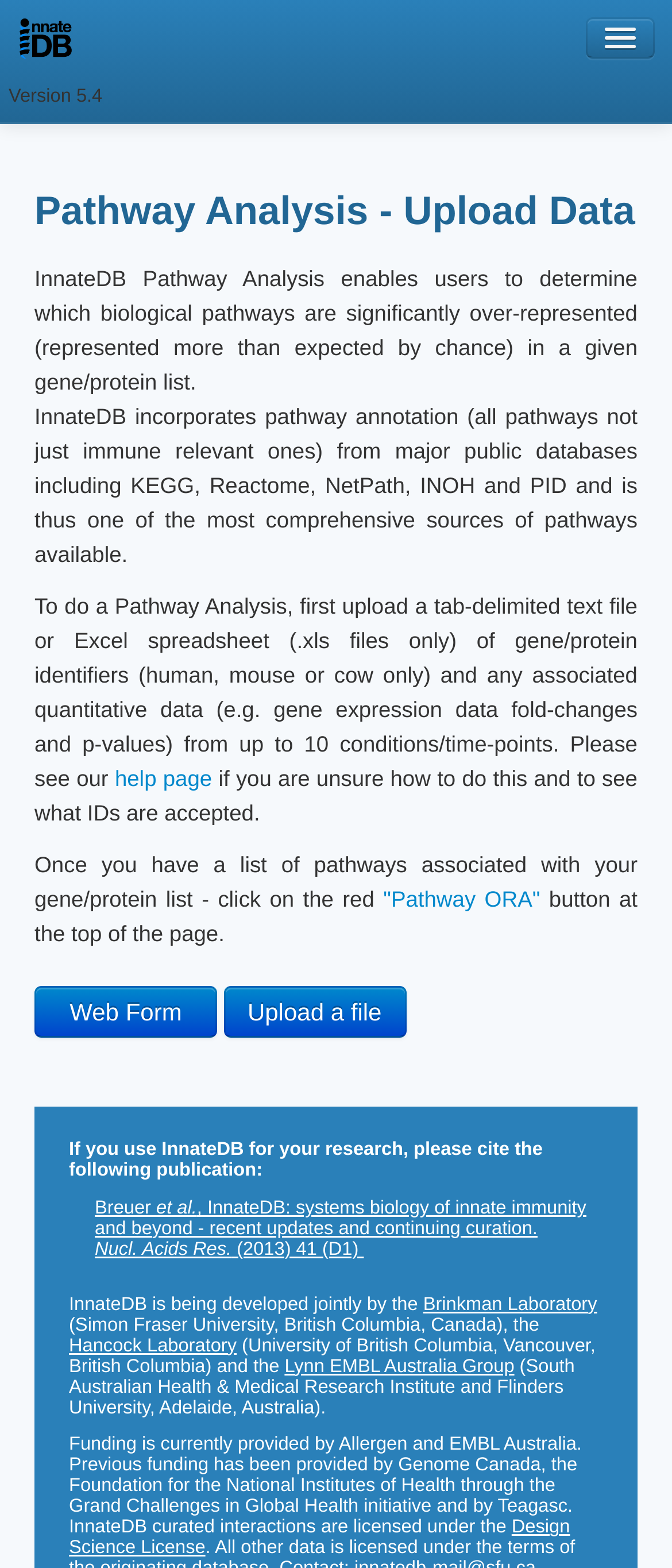Determine the coordinates of the bounding box for the clickable area needed to execute this instruction: "Login as a participant".

[0.013, 0.41, 0.987, 0.452]